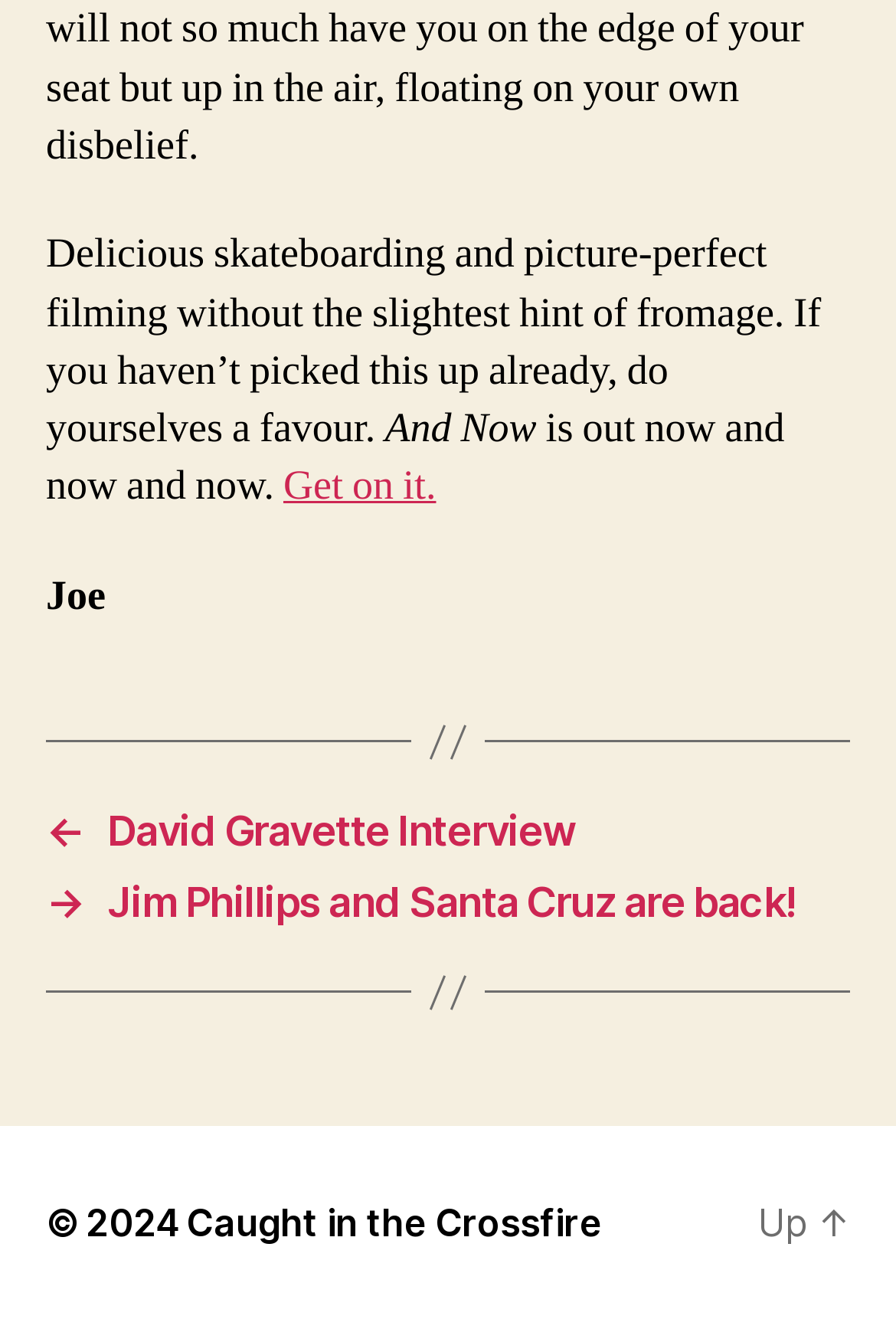Based on the visual content of the image, answer the question thoroughly: What is the name mentioned in the text?

The name 'Joe' is mentioned in the text as a standalone static text element with bounding box coordinates [0.051, 0.432, 0.118, 0.472].